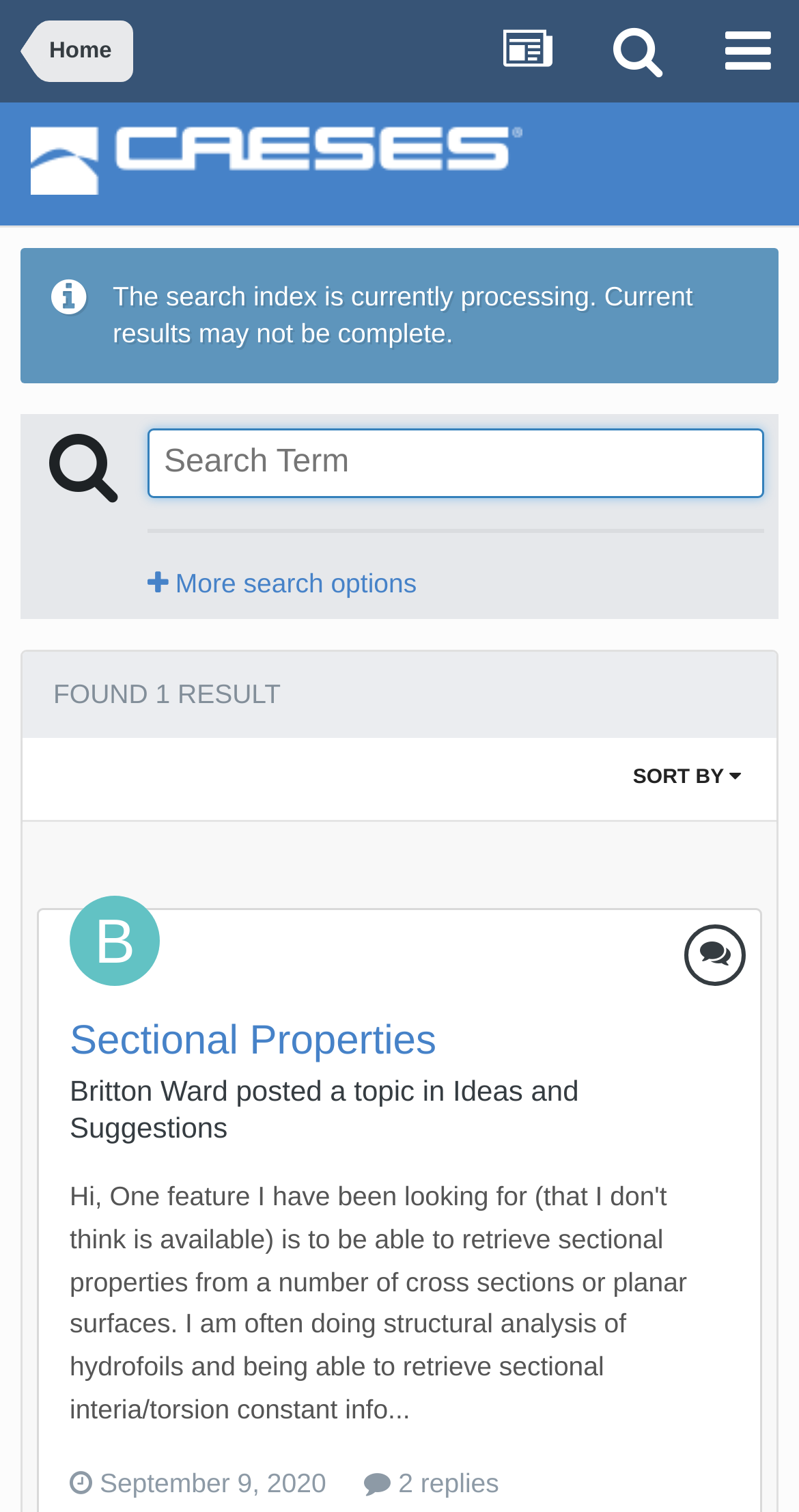Show the bounding box coordinates for the HTML element described as: "Home".

[0.062, 0.014, 0.14, 0.054]